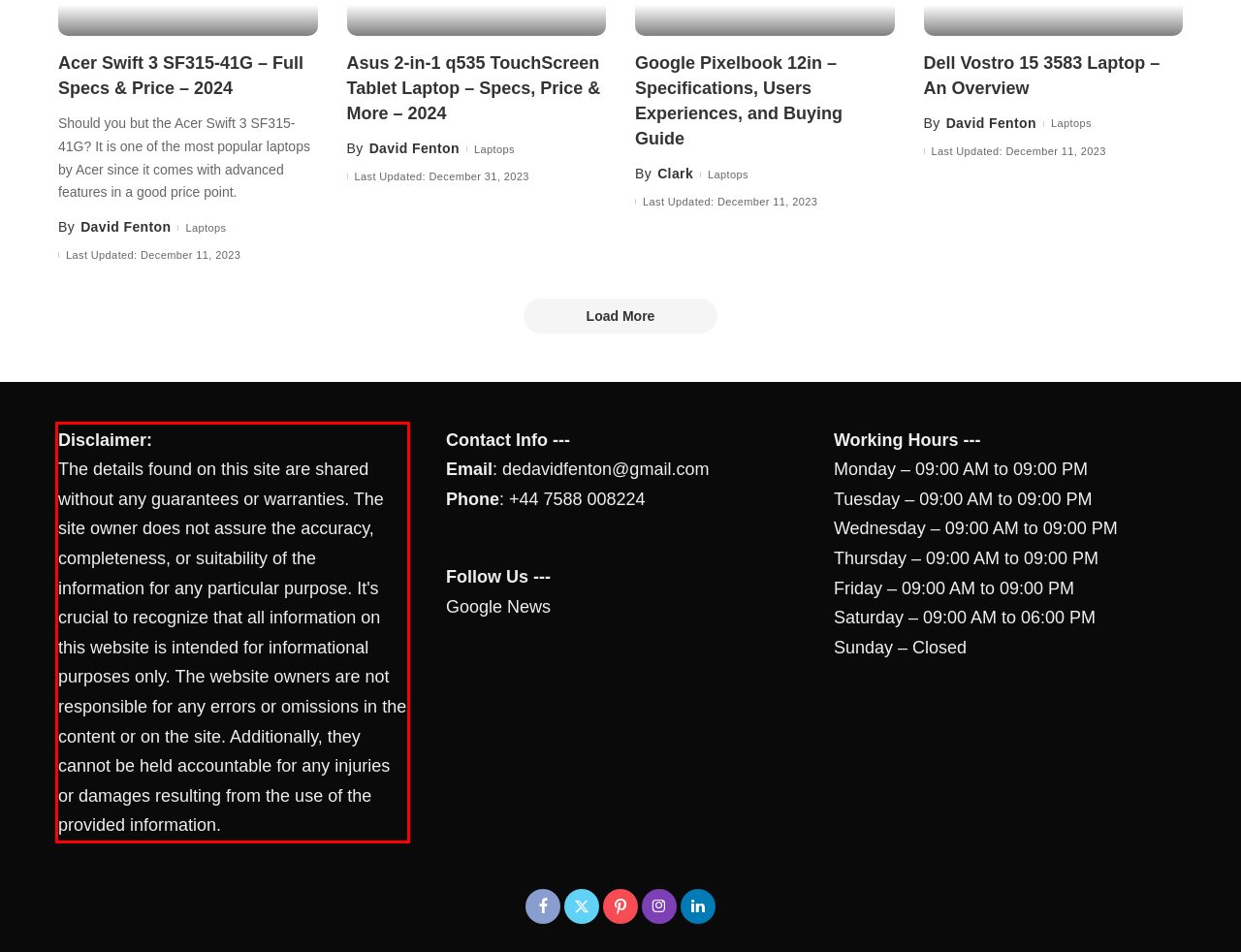Please examine the webpage screenshot containing a red bounding box and use OCR to recognize and output the text inside the red bounding box.

Disclaimer: The details found on this site are shared without any guarantees or warranties. The site owner does not assure the accuracy, completeness, or suitability of the information for any particular purpose. It's crucial to recognize that all information on this website is intended for informational purposes only. The website owners are not responsible for any errors or omissions in the content or on the site. Additionally, they cannot be held accountable for any injuries or damages resulting from the use of the provided information.